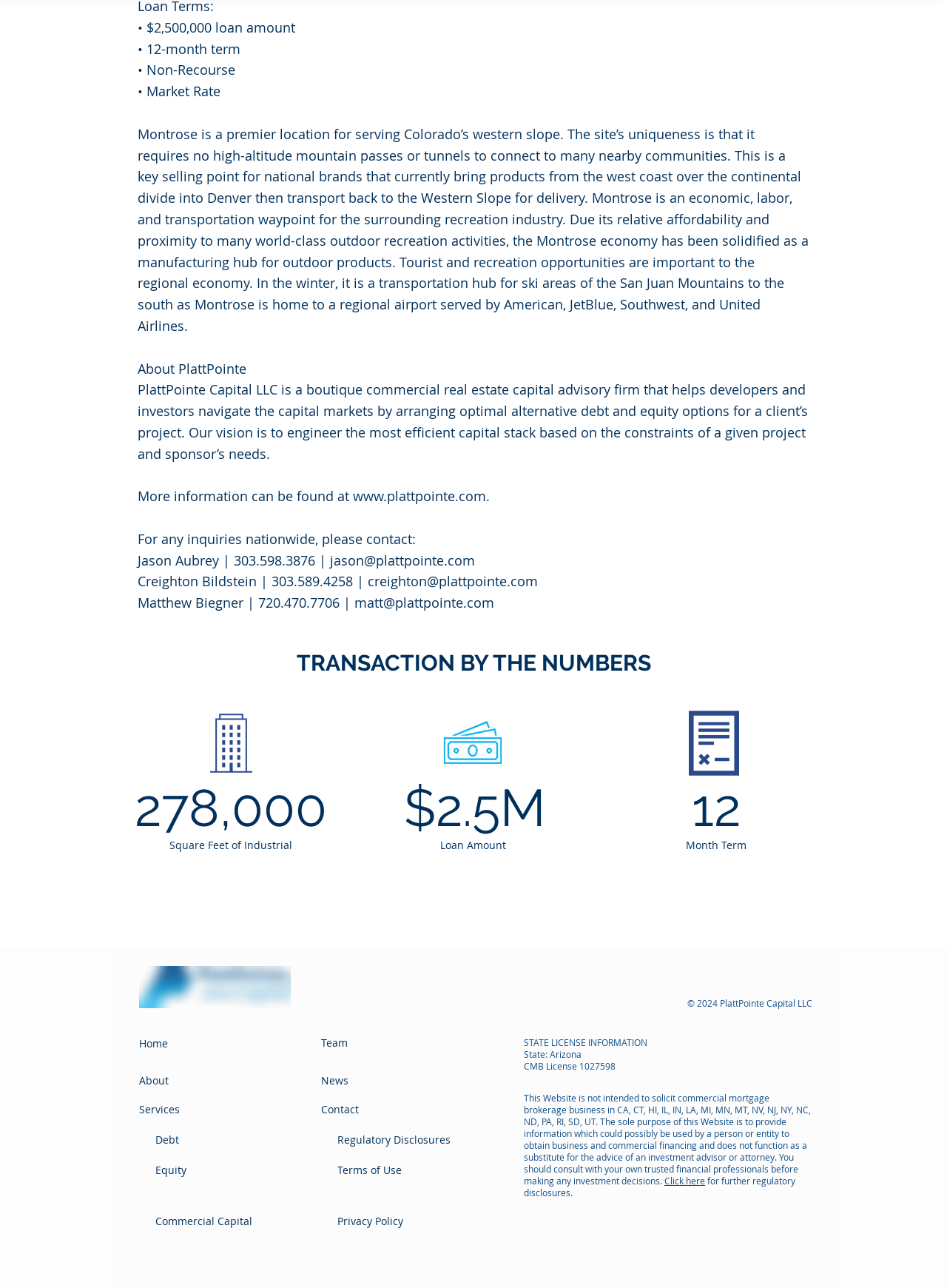Please identify the bounding box coordinates of the element's region that needs to be clicked to fulfill the following instruction: "Click on the Github link". The bounding box coordinates should consist of four float numbers between 0 and 1, i.e., [left, top, right, bottom].

None